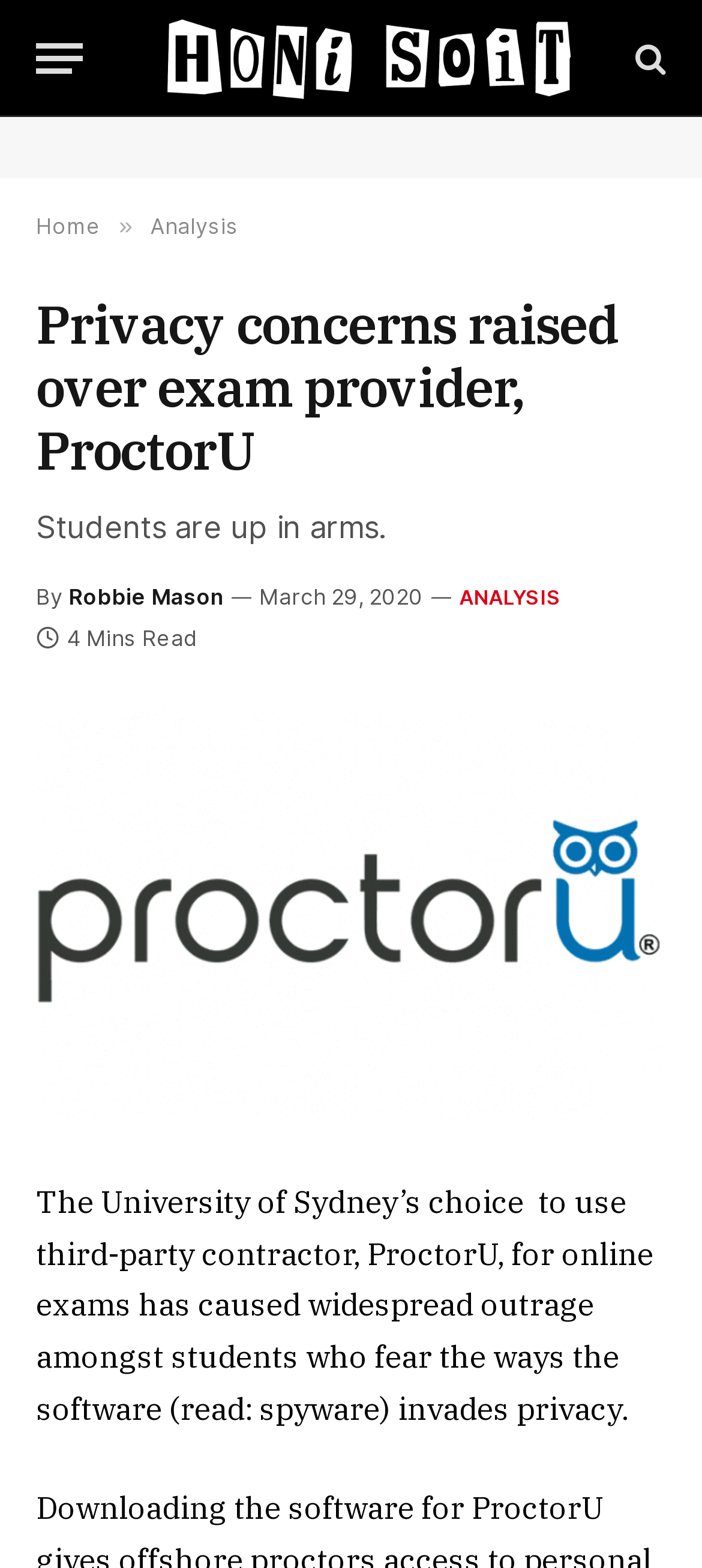Find the main header of the webpage and produce its text content.

Privacy concerns raised over exam provider, ProctorU